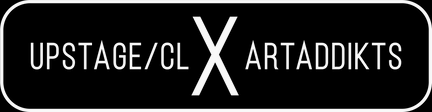Give a thorough and detailed caption for the image.

The image features a striking logo representing the collaboration between Upstage Comedy Lounge and Art Addikts. The design prominently displays the text "UPSTAGE/CL" adorned with a bold "X" to signify the partnership, all set against a sleek black background. This logo encapsulates the essence of the joint venture, which blends humor and fashion, showcasing a unique collection inspired by comedic characters. The collaboration aims to create eye-catching graphic tees, hoodies, and novelty products, appealing to those with a distinct sense of humor and style.